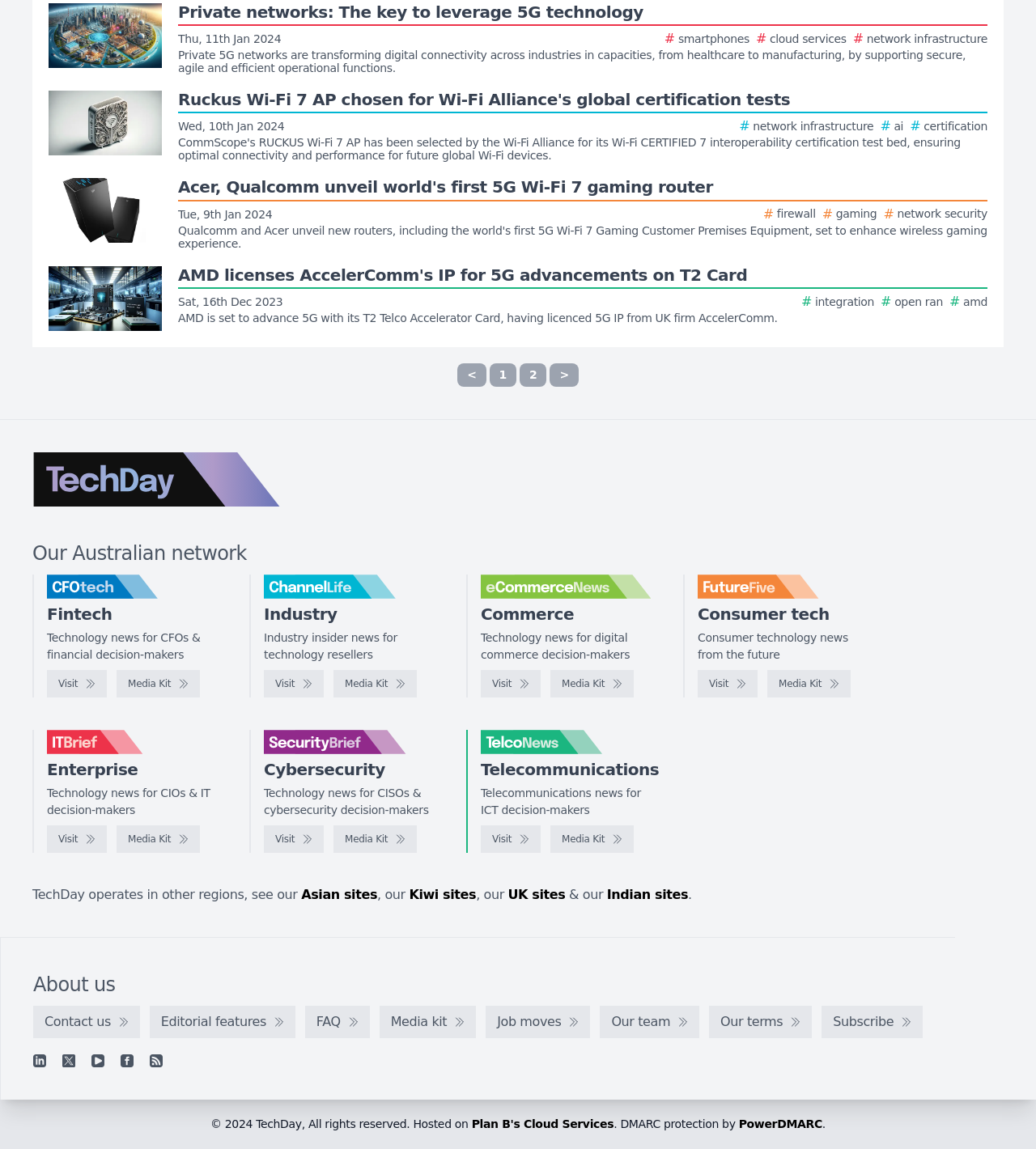Determine the bounding box coordinates of the clickable element necessary to fulfill the instruction: "Read the story about Private 5G networks". Provide the coordinates as four float numbers within the 0 to 1 range, i.e., [left, top, right, bottom].

[0.047, 0.003, 0.953, 0.065]